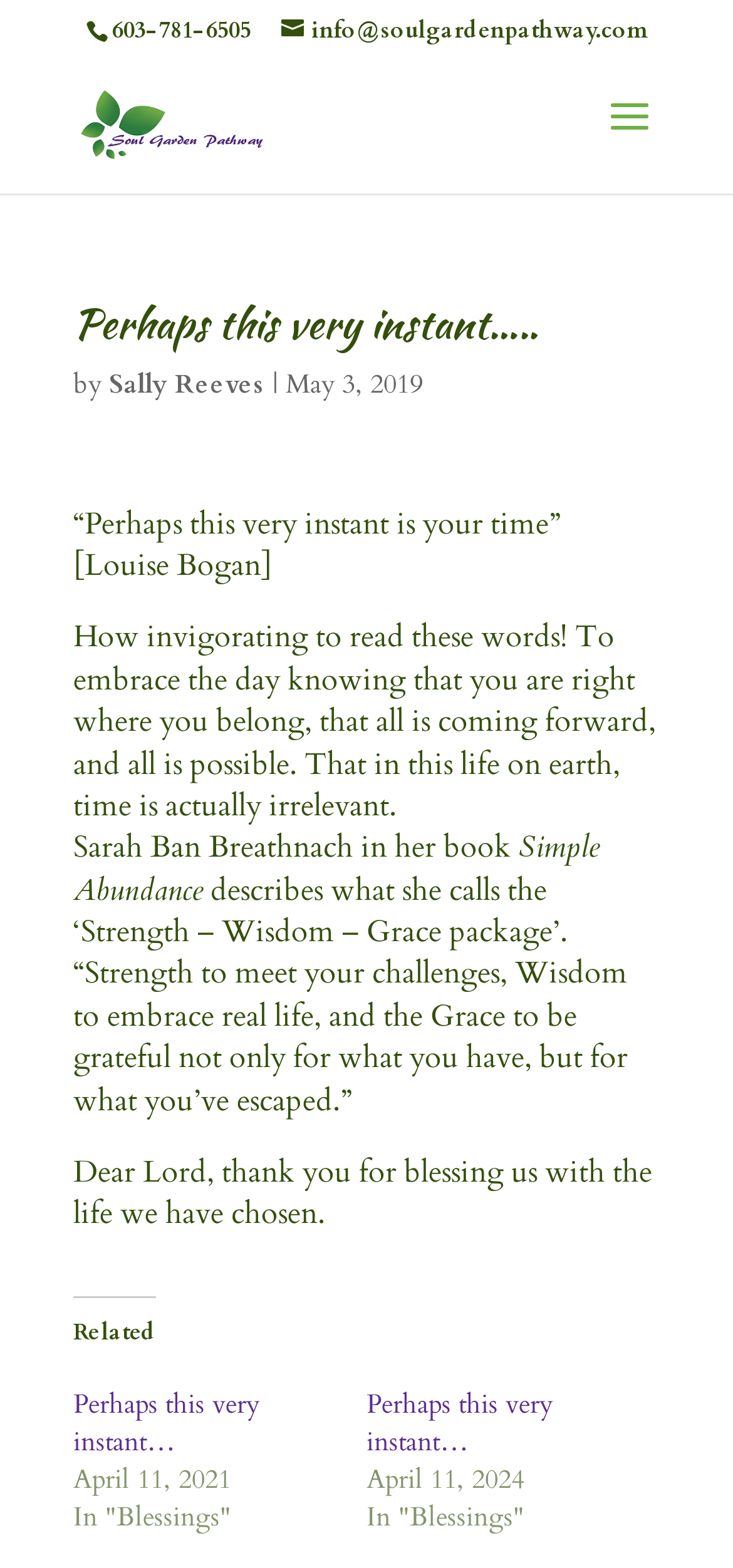Who is the author of the quote 'Perhaps this very instant is your time'?
Answer with a single word or phrase by referring to the visual content.

Louise Bogan